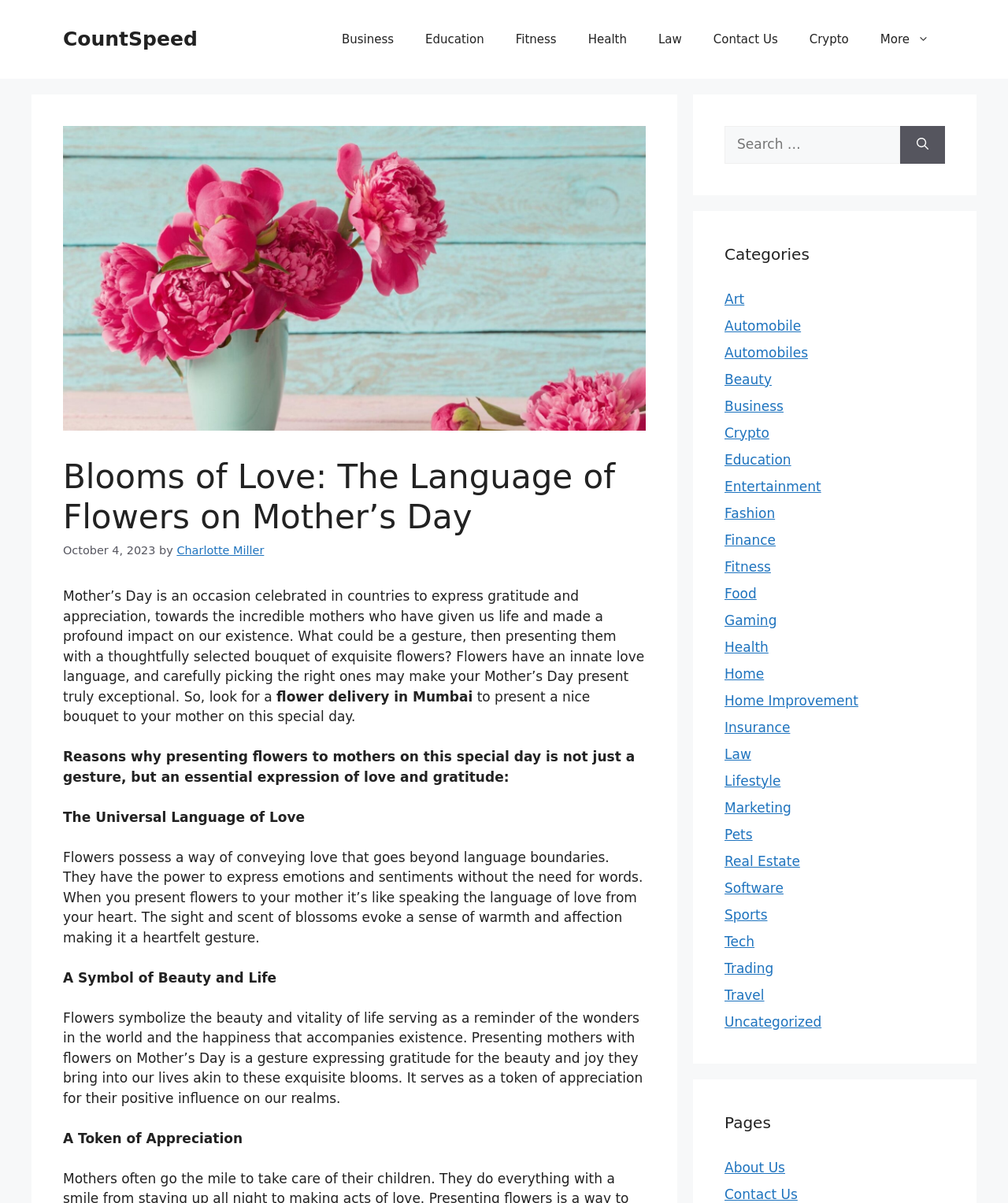What is the headline of the webpage?

Blooms of Love: The Language of Flowers on Mother’s Day